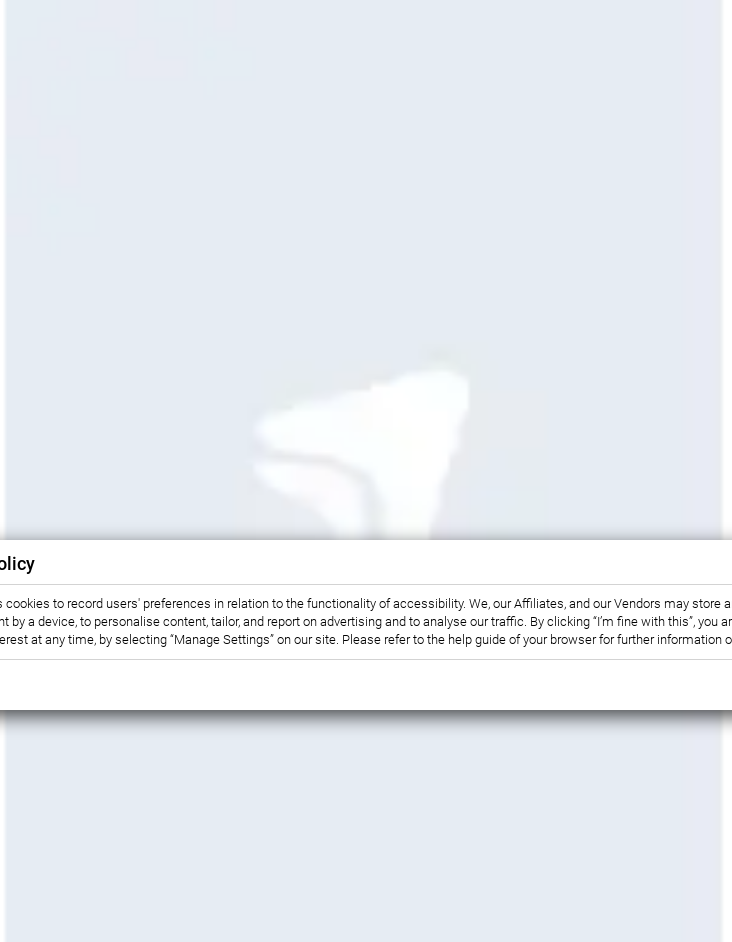Using details from the image, please answer the following question comprehensively:
Does the image display market trends?

The image highlights key elements associated with market trends, sizes, and forecasts, offering insights into the growth trajectory of the voice assistant market, which indicates that it displays market trends.